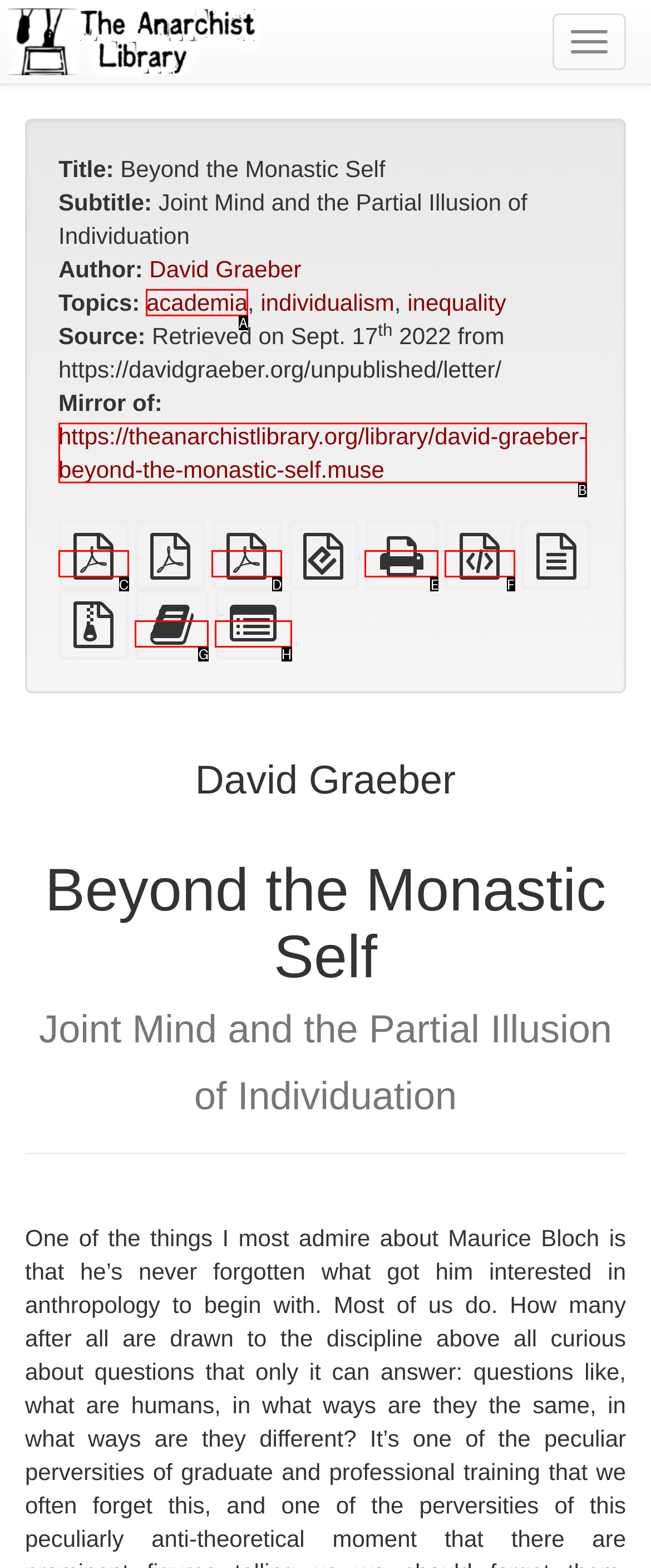From the given choices, identify the element that matches: Standalone HTML (printer-friendly)
Answer with the letter of the selected option.

E